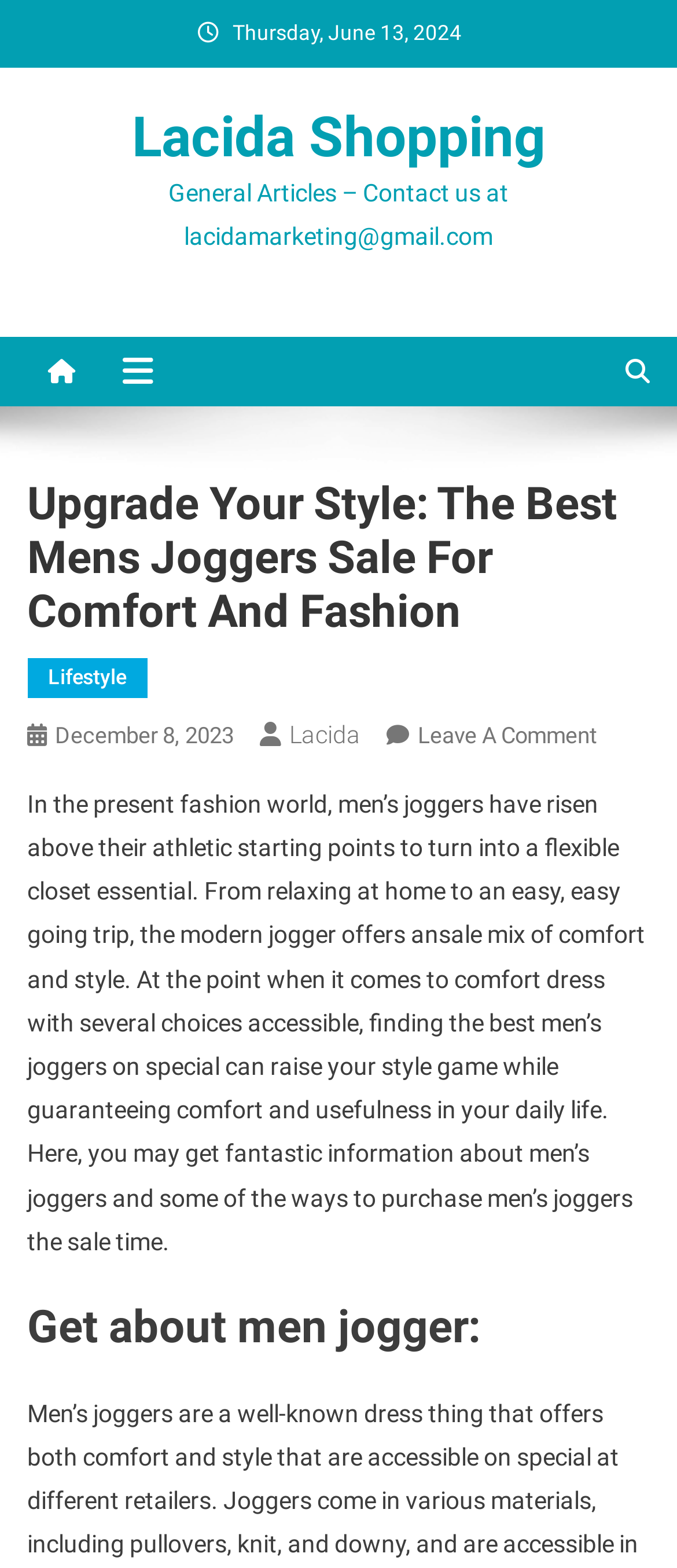Please provide a comprehensive answer to the question below using the information from the image: What is the date of the article?

The date of the article can be found at the top of the webpage, which is 'Thursday, June 13, 2024'.